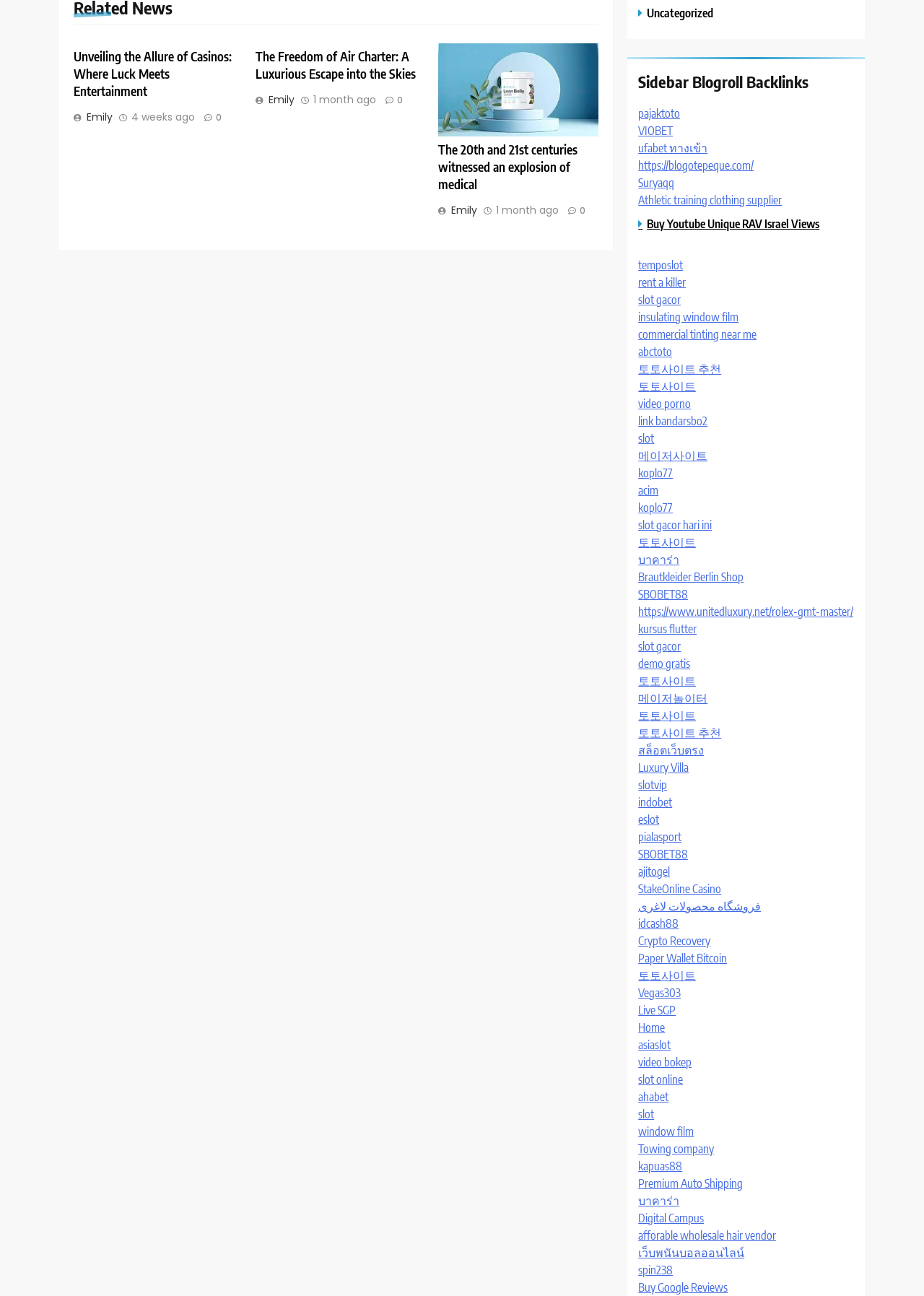Identify the bounding box coordinates for the element that needs to be clicked to fulfill this instruction: "Read the blog post from 4 weeks ago". Provide the coordinates in the format of four float numbers between 0 and 1: [left, top, right, bottom].

[0.142, 0.086, 0.211, 0.095]